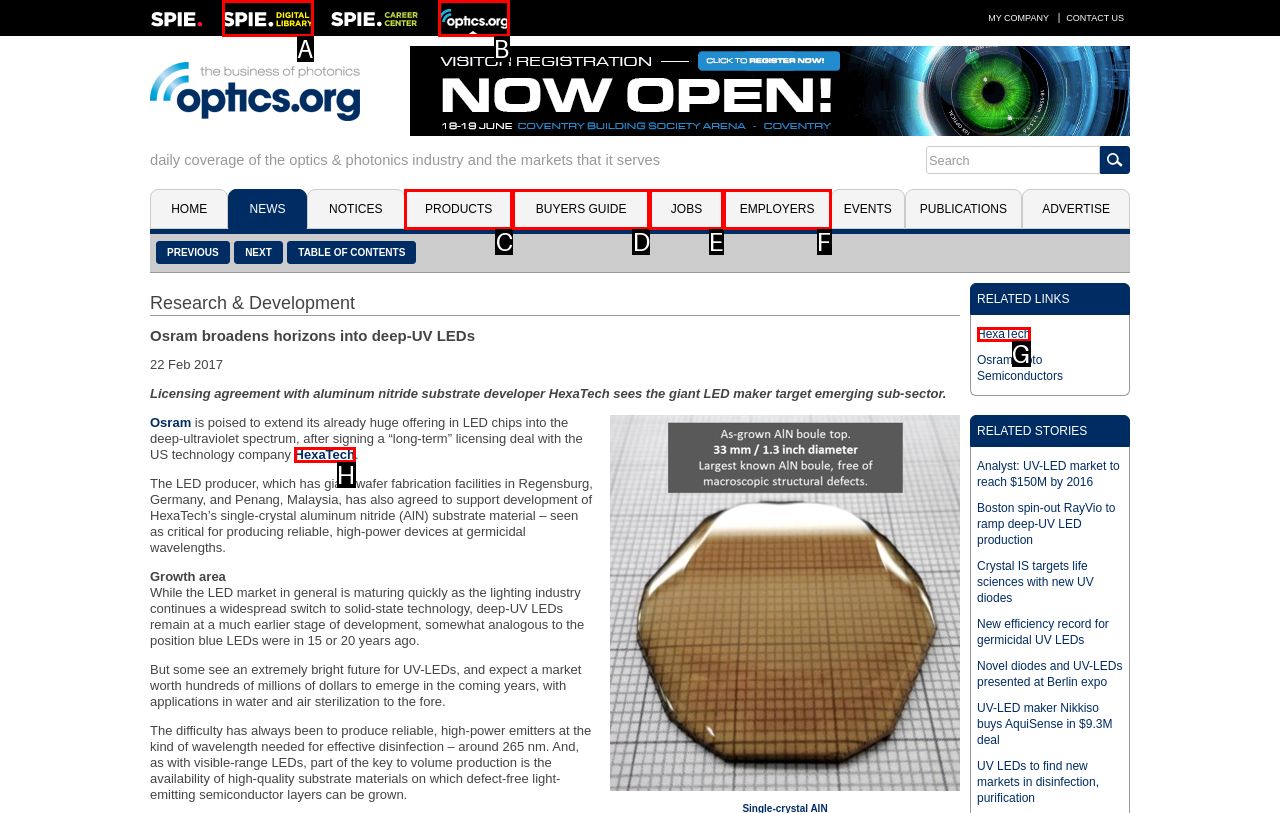Point out the option that aligns with the description: Factory Noise Reduction
Provide the letter of the corresponding choice directly.

None